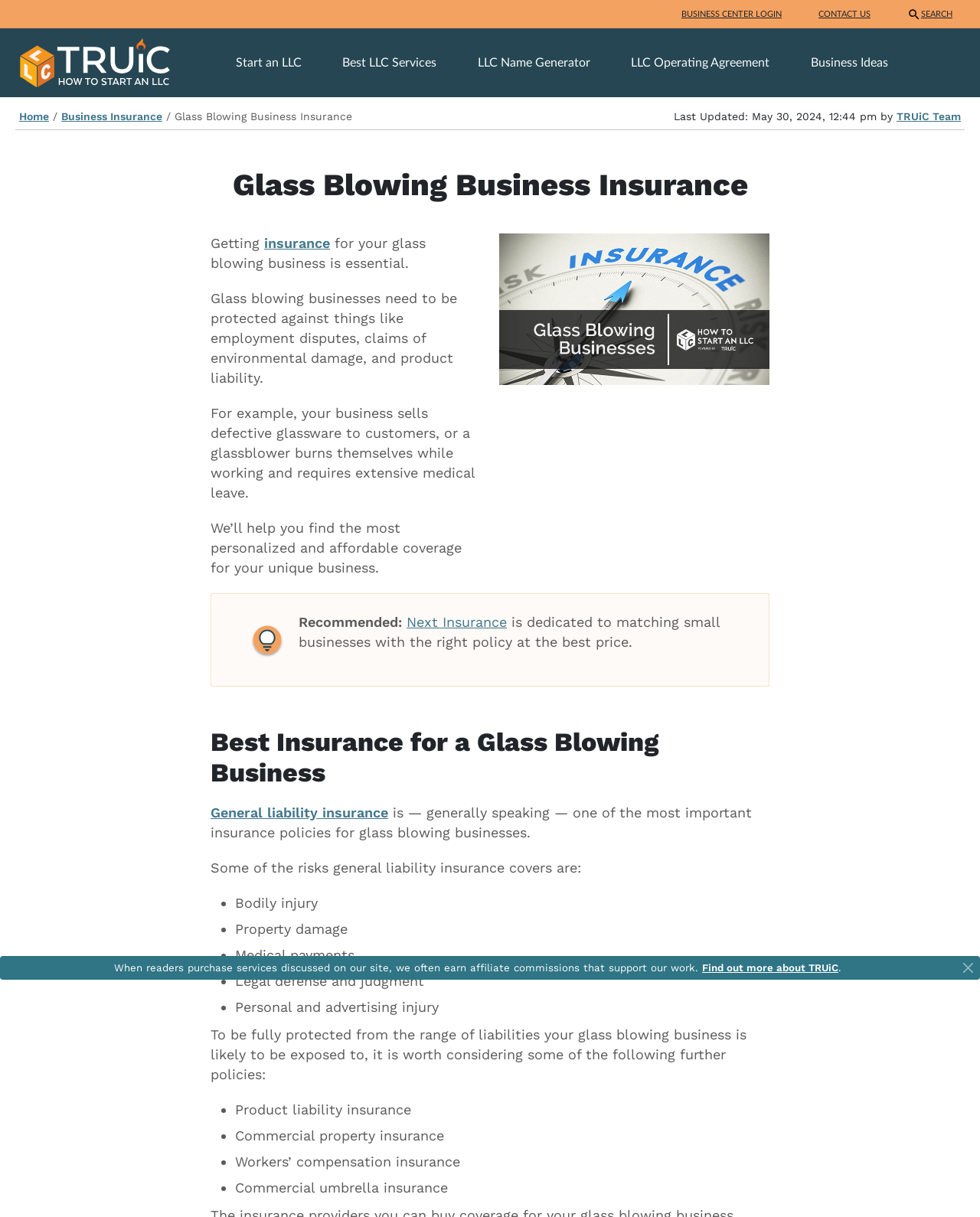Locate the bounding box coordinates of the element to click to perform the following action: 'Search for something'. The coordinates should be given as four float values between 0 and 1, in the form of [left, top, right, bottom].

[0.92, 0.0, 0.978, 0.023]